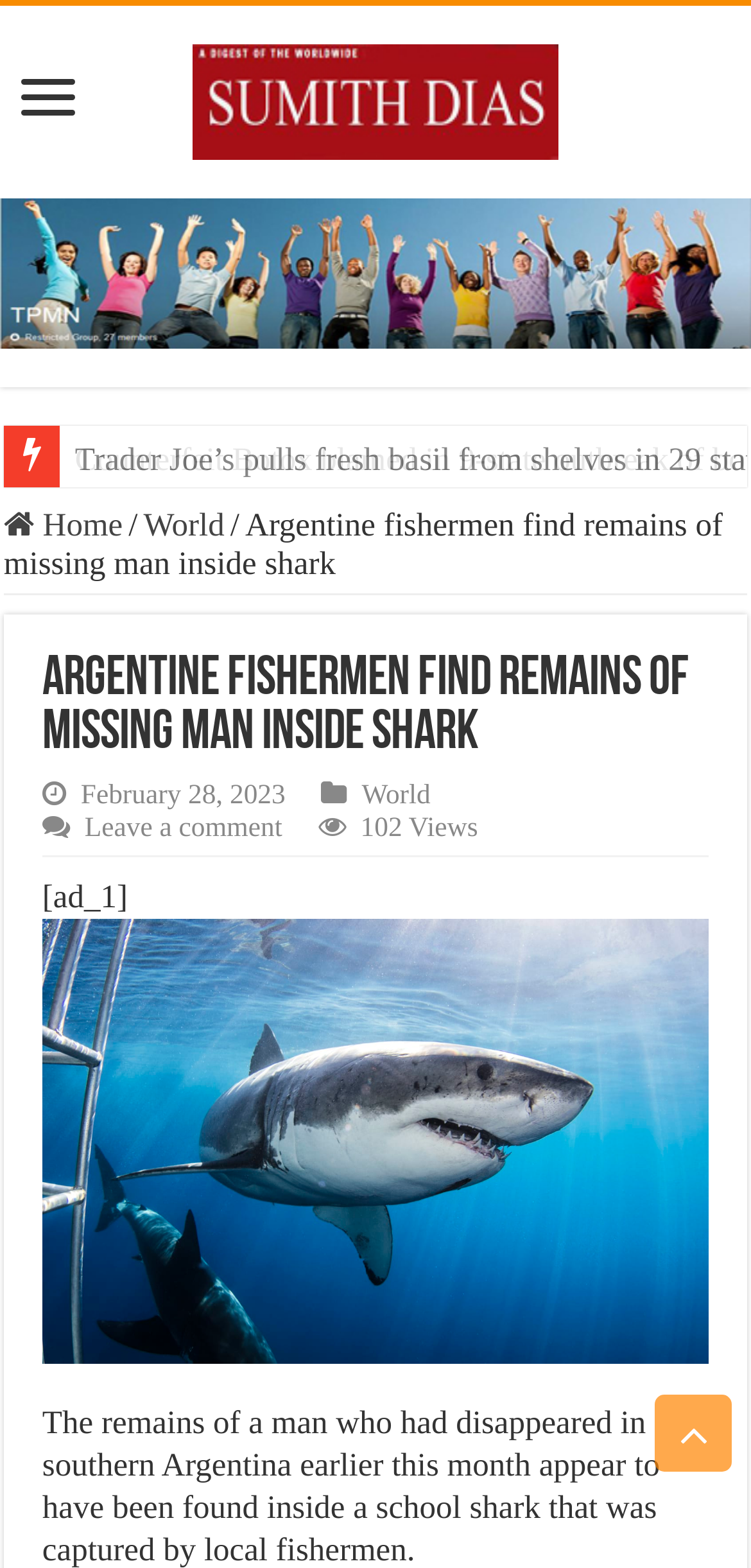Construct a thorough caption encompassing all aspects of the webpage.

The webpage appears to be a news article page. At the top, there is a heading that reads "Latest Breaking News" with a link and an image beside it. Below this heading, there is a navigation menu with links to "Home" and "World", separated by a slash. 

The main article title, "Argentine fishermen find remains of missing man inside shark", is displayed prominently in the middle of the page, with a heading tag. The article's publication date, "February 28, 2023", is shown below the title. There are also links to "World" and "Leave a comment" nearby. The article has received "102 Views" as indicated by a static text.

The article's content is summarized in a paragraph that starts with "The remains of a man who had disappeared in southern Argentina earlier this month appear to have been found inside a school shark that was captured by local fishermen." This text is positioned at the bottom of the page.

There is an advertisement, marked as "[ad_1]", above the article content, accompanied by a large image that takes up most of the page's width. At the very bottom of the page, there is a "Scroll To Top" button.